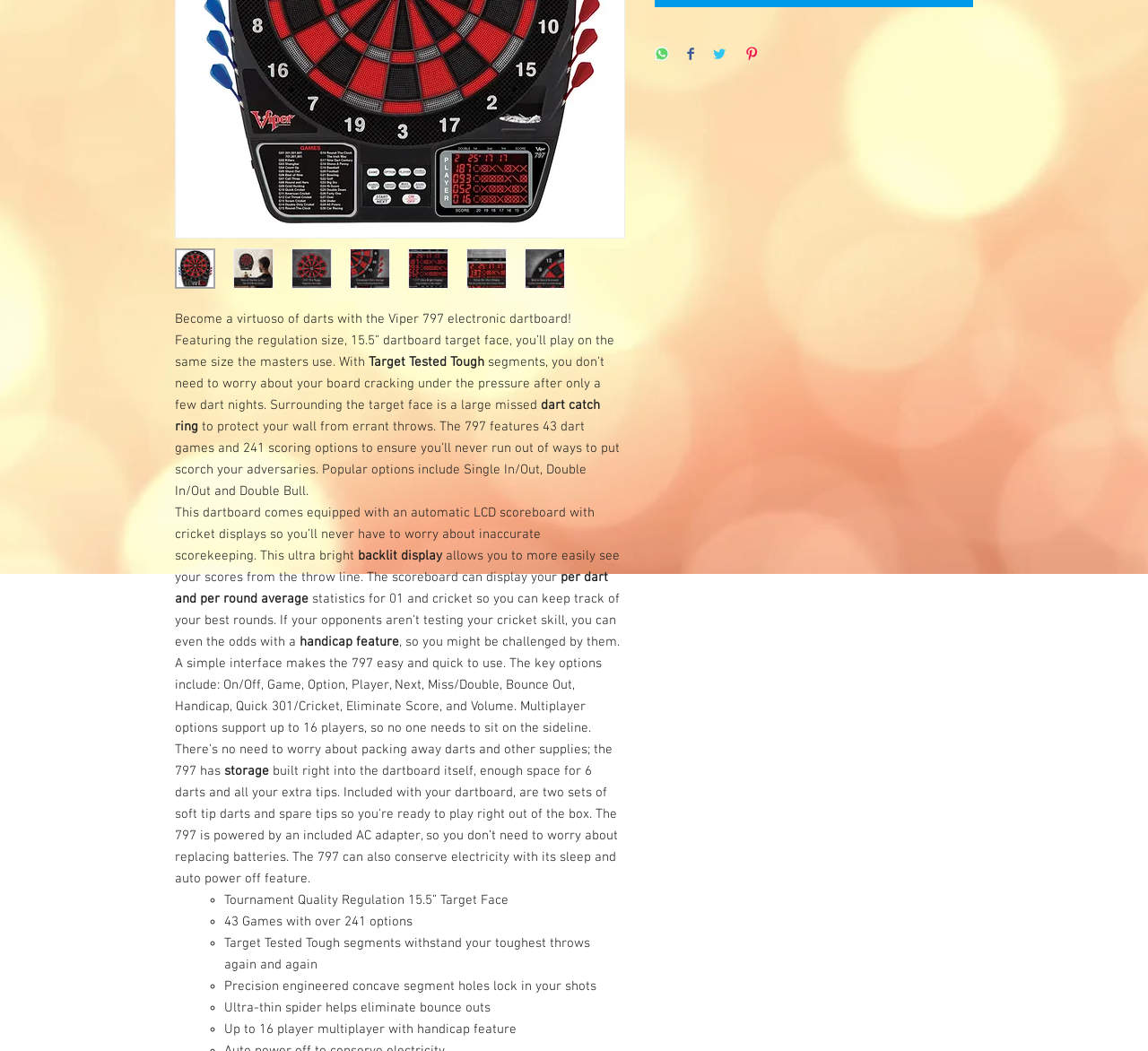Show the bounding box coordinates for the HTML element as described: "alt="Thumbnail: Viper 797 Electronic Dartboard"".

[0.152, 0.236, 0.188, 0.274]